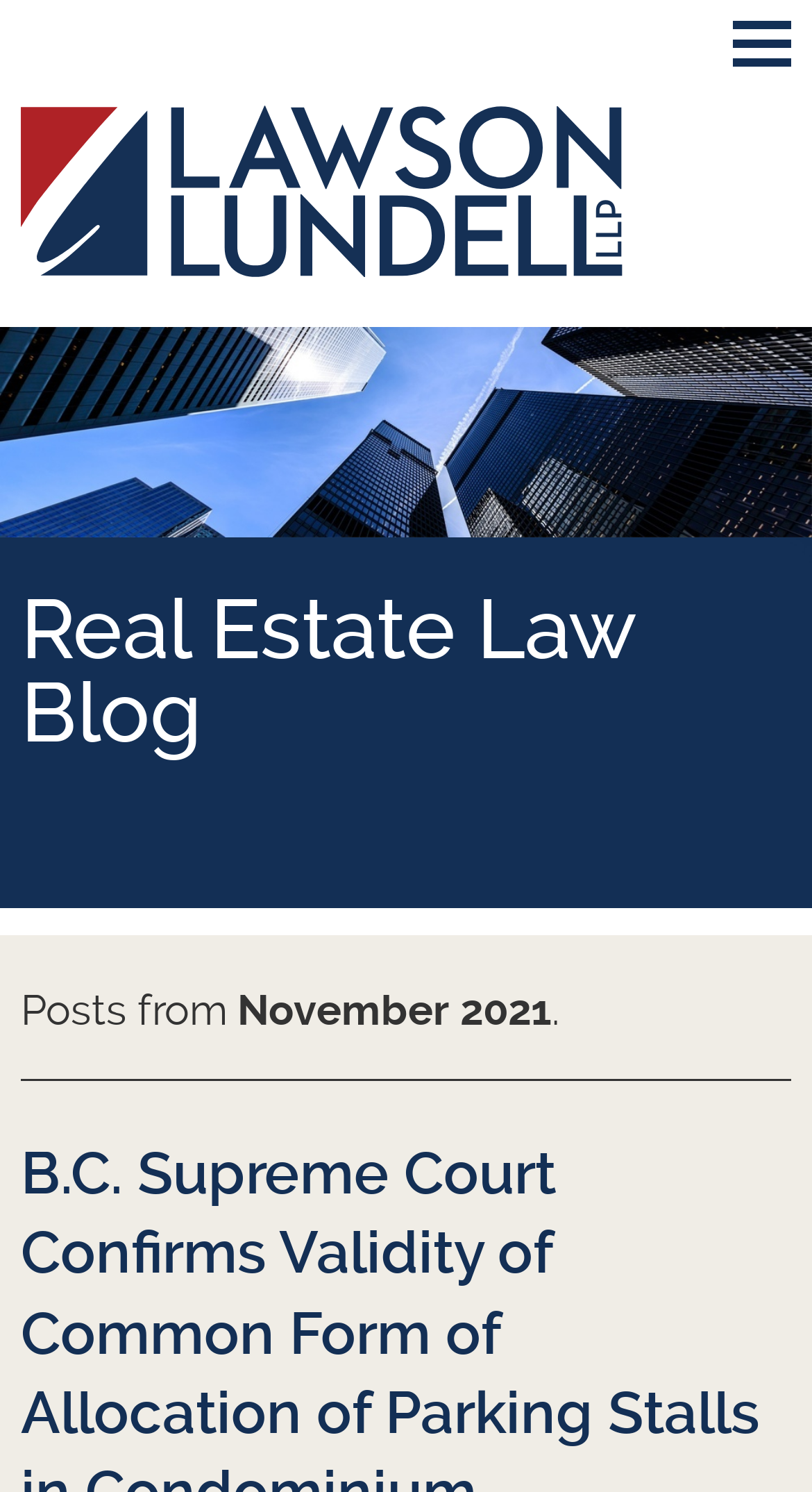What is the purpose of the 'Jump to Page' link?
Give a thorough and detailed response to the question.

I found the answer by looking at the top-right corner of the webpage, where there is a link that says 'Jump to Page'. This suggests that the link is used to navigate to a specific page, possibly within the blog or website.